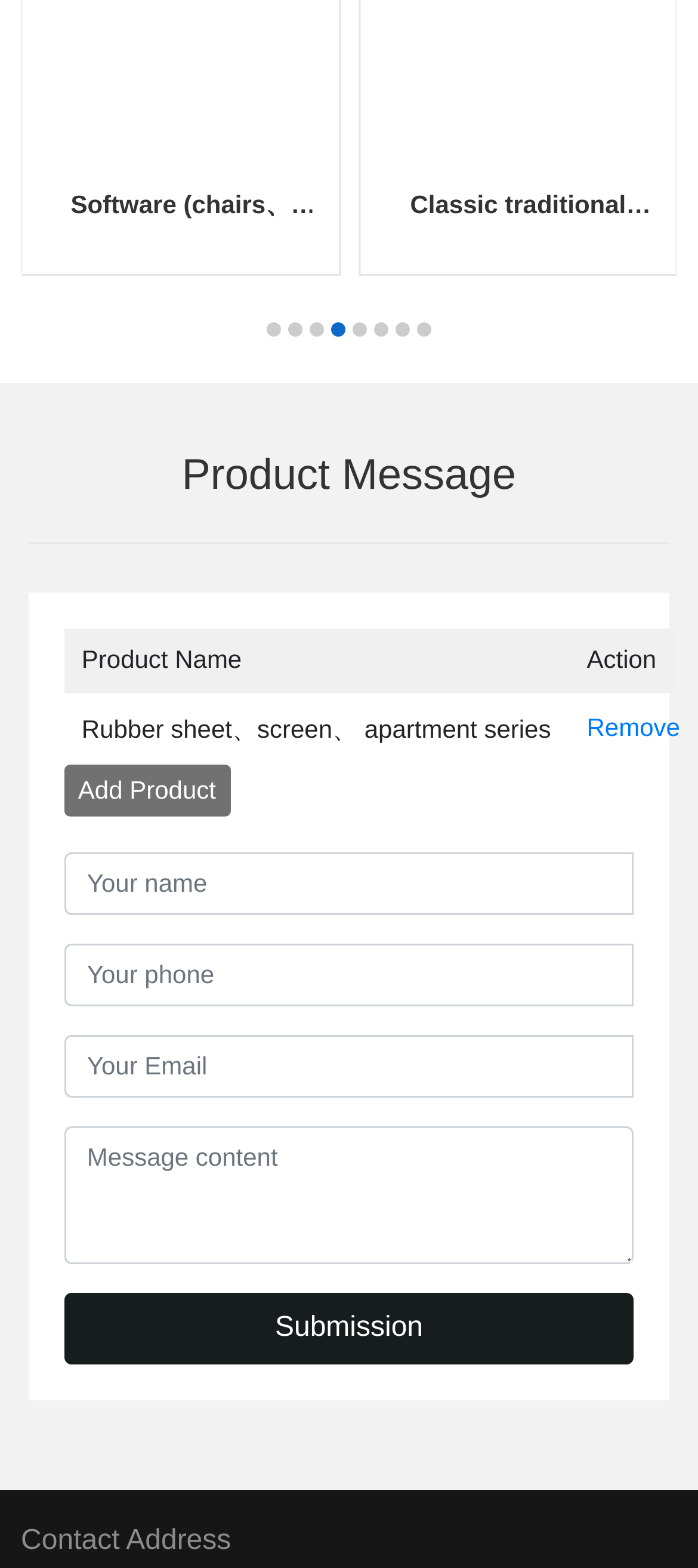Find the bounding box coordinates of the clickable area that will achieve the following instruction: "Submit the form".

[0.091, 0.824, 0.909, 0.87]